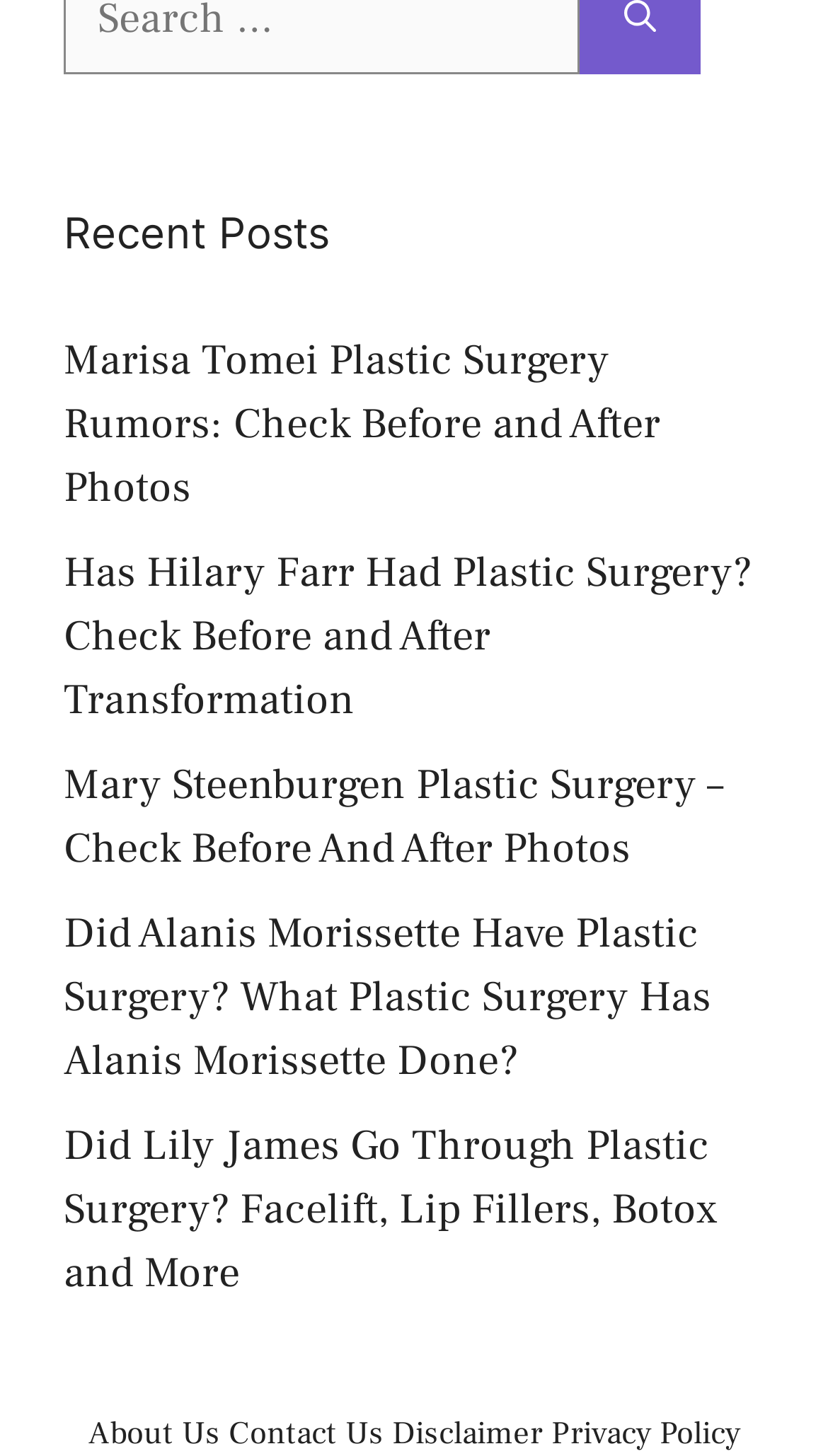Provide a brief response in the form of a single word or phrase:
How many links are there in the 'Recent Posts' section?

5